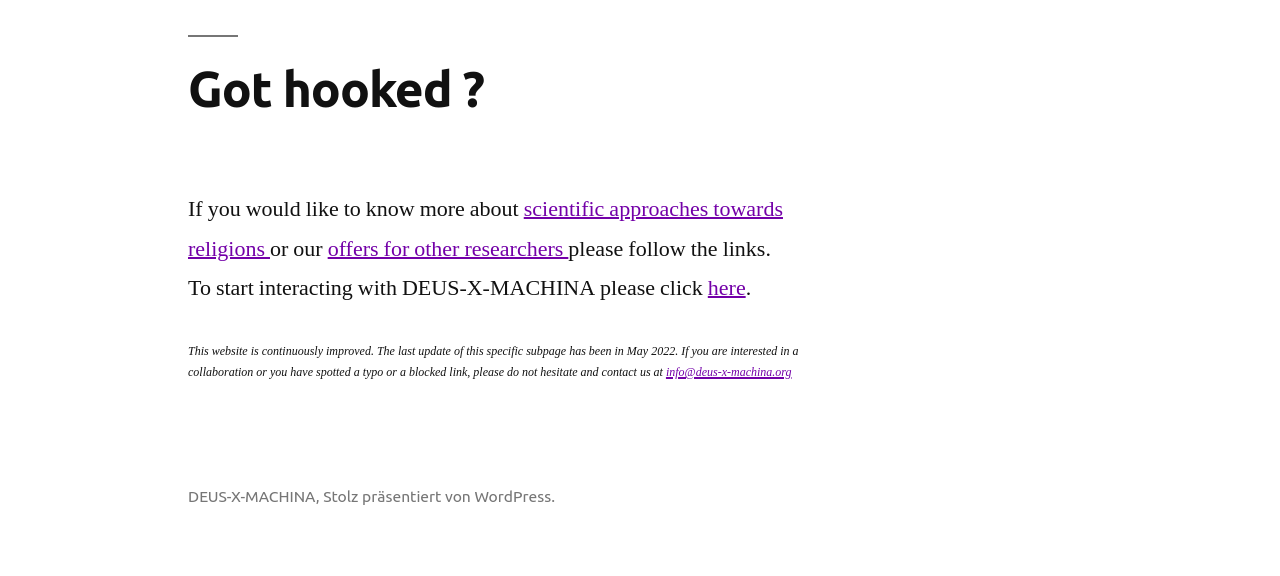What is the name of the website?
Based on the image, provide your answer in one word or phrase.

DEUS-X-MACHINA